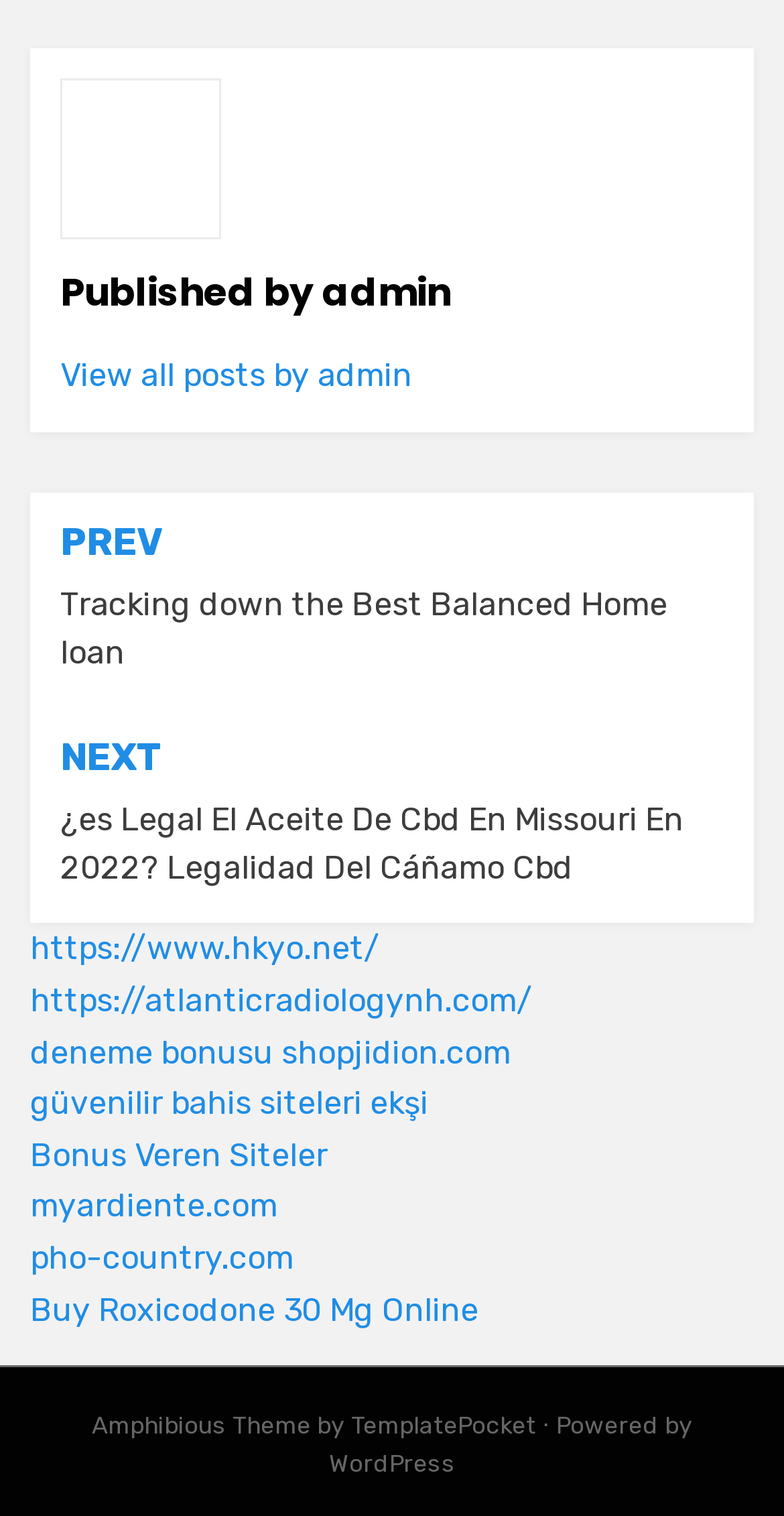Indicate the bounding box coordinates of the element that needs to be clicked to satisfy the following instruction: "Visit TemplatePocket website". The coordinates should be four float numbers between 0 and 1, i.e., [left, top, right, bottom].

[0.447, 0.931, 0.683, 0.95]